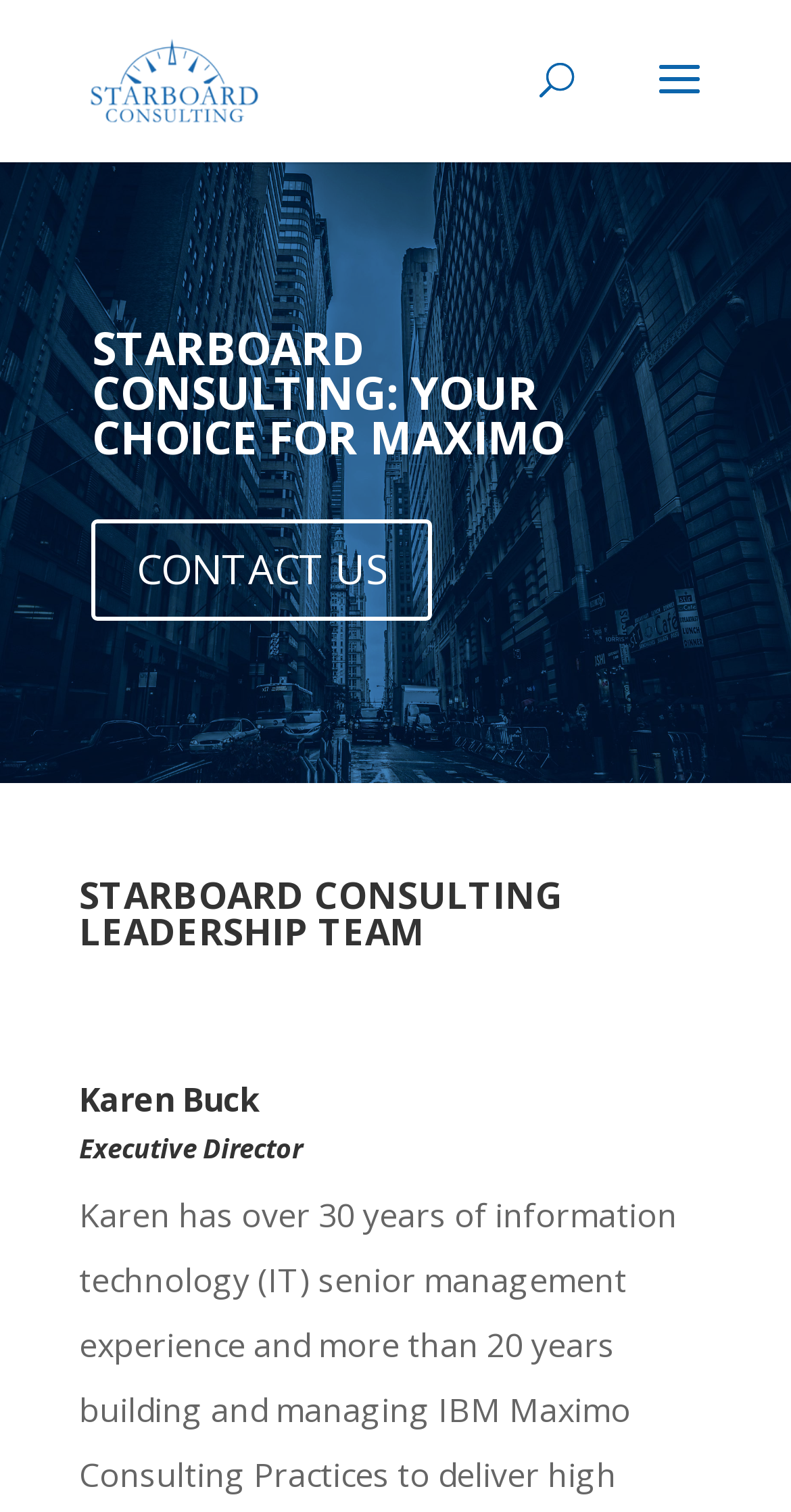Please extract the primary headline from the webpage.

STARBOARD CONSULTING: YOUR CHOICE FOR MAXIMO